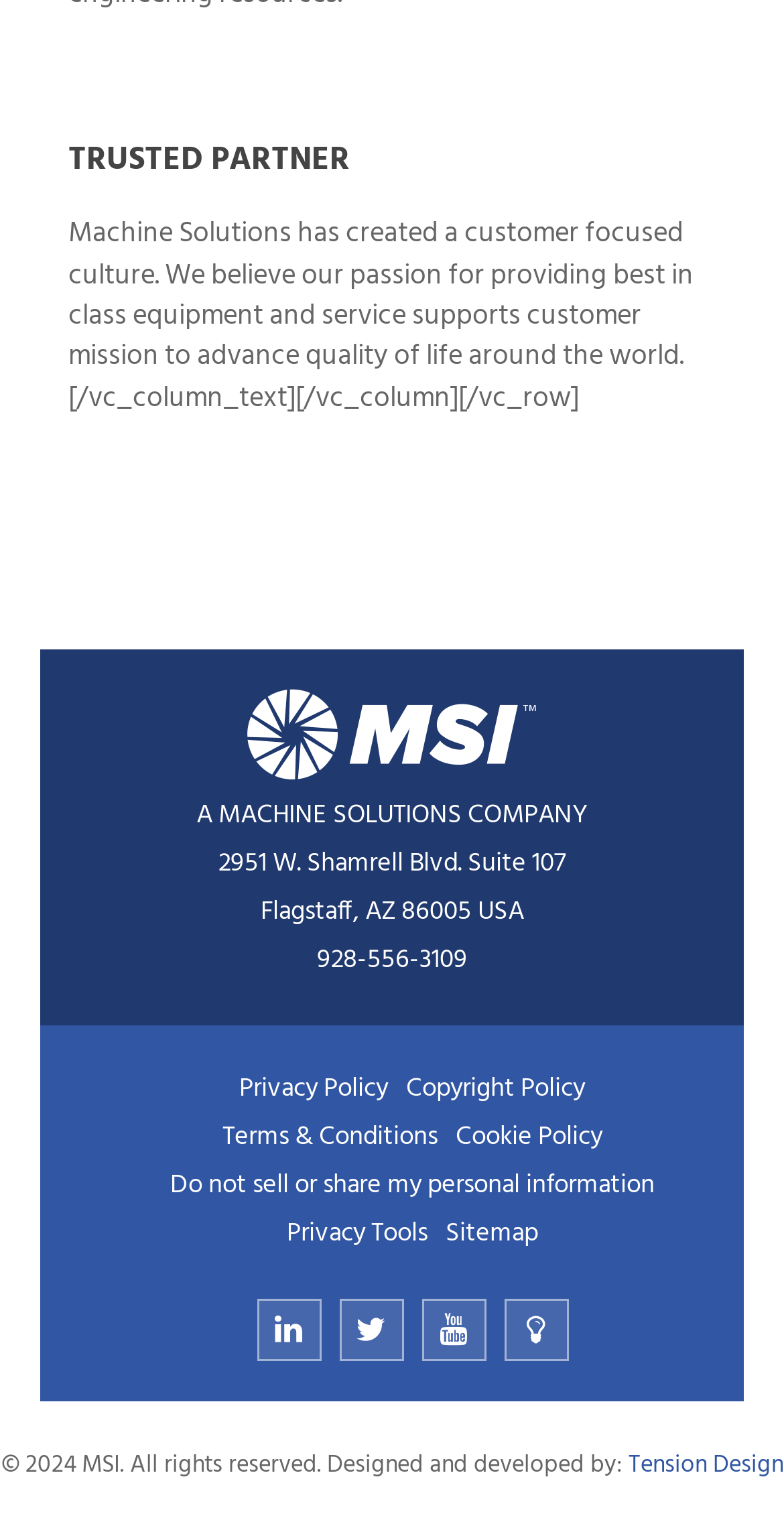Determine the bounding box coordinates of the region that needs to be clicked to achieve the task: "View Sitemap".

[0.568, 0.792, 0.686, 0.82]